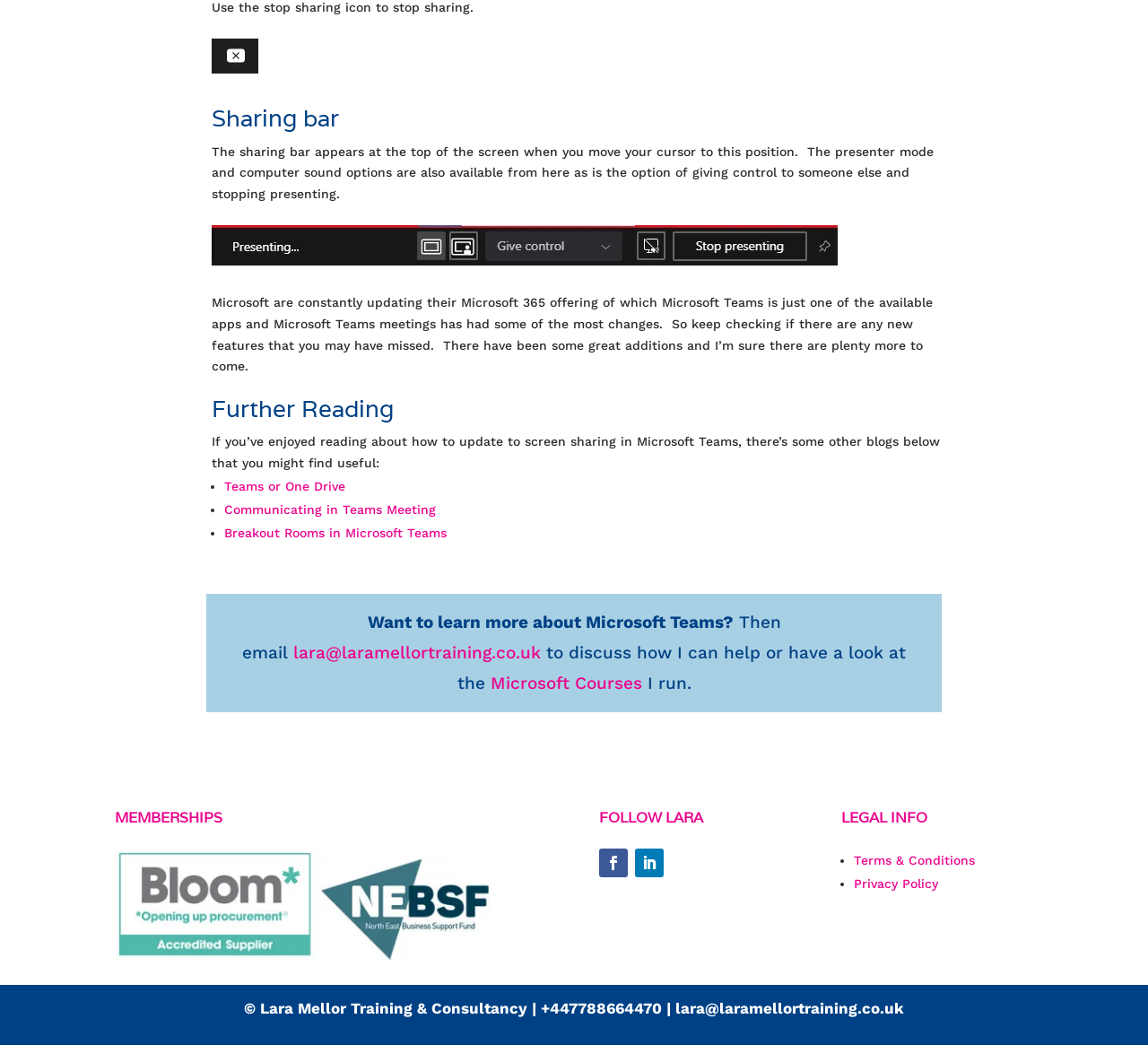Please find the bounding box coordinates of the element that you should click to achieve the following instruction: "Click the 'Stop sharing' link". The coordinates should be presented as four float numbers between 0 and 1: [left, top, right, bottom].

[0.184, 0.059, 0.225, 0.073]